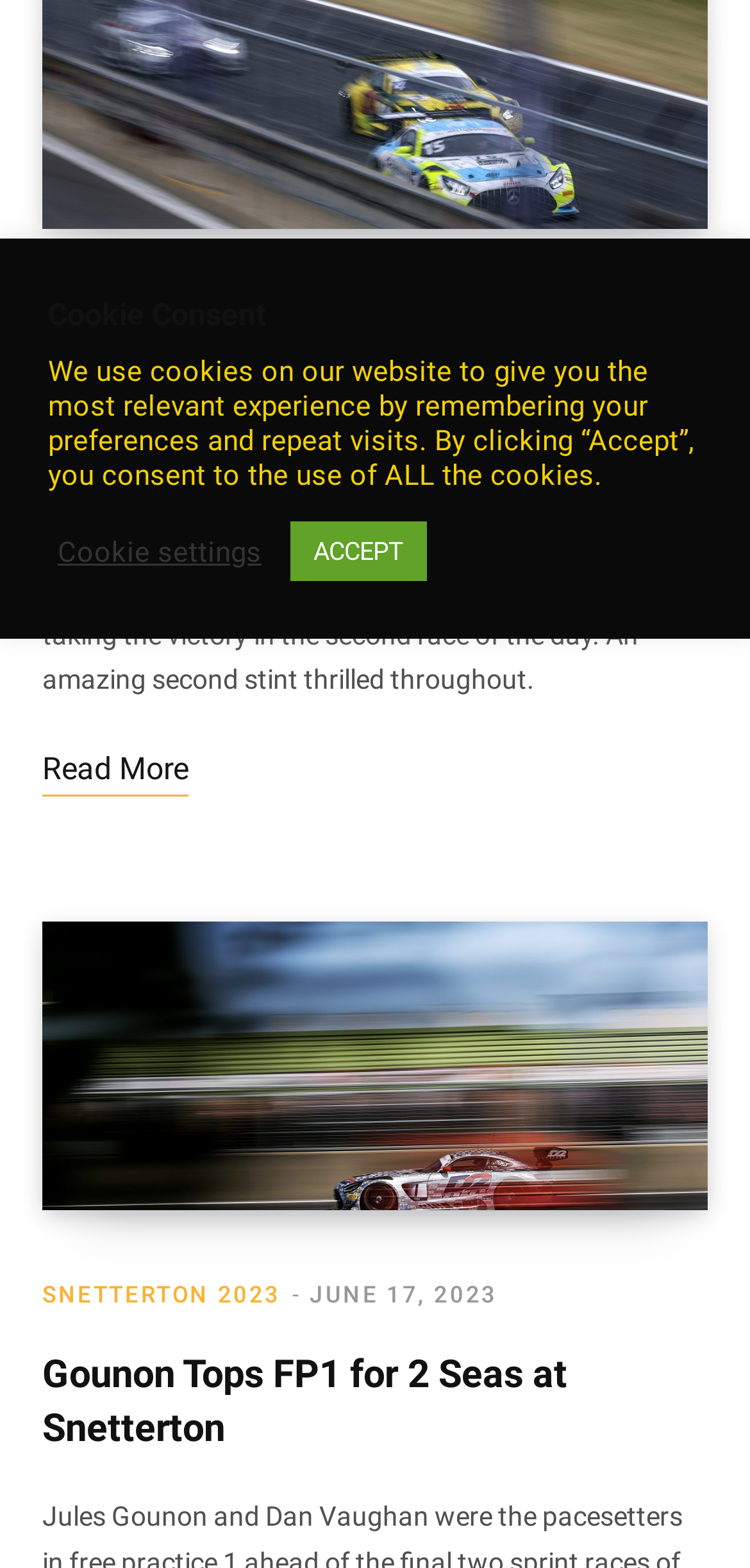Determine the bounding box of the UI element mentioned here: "Terms & Condition". The coordinates must be in the format [left, top, right, bottom] with values ranging from 0 to 1.

None